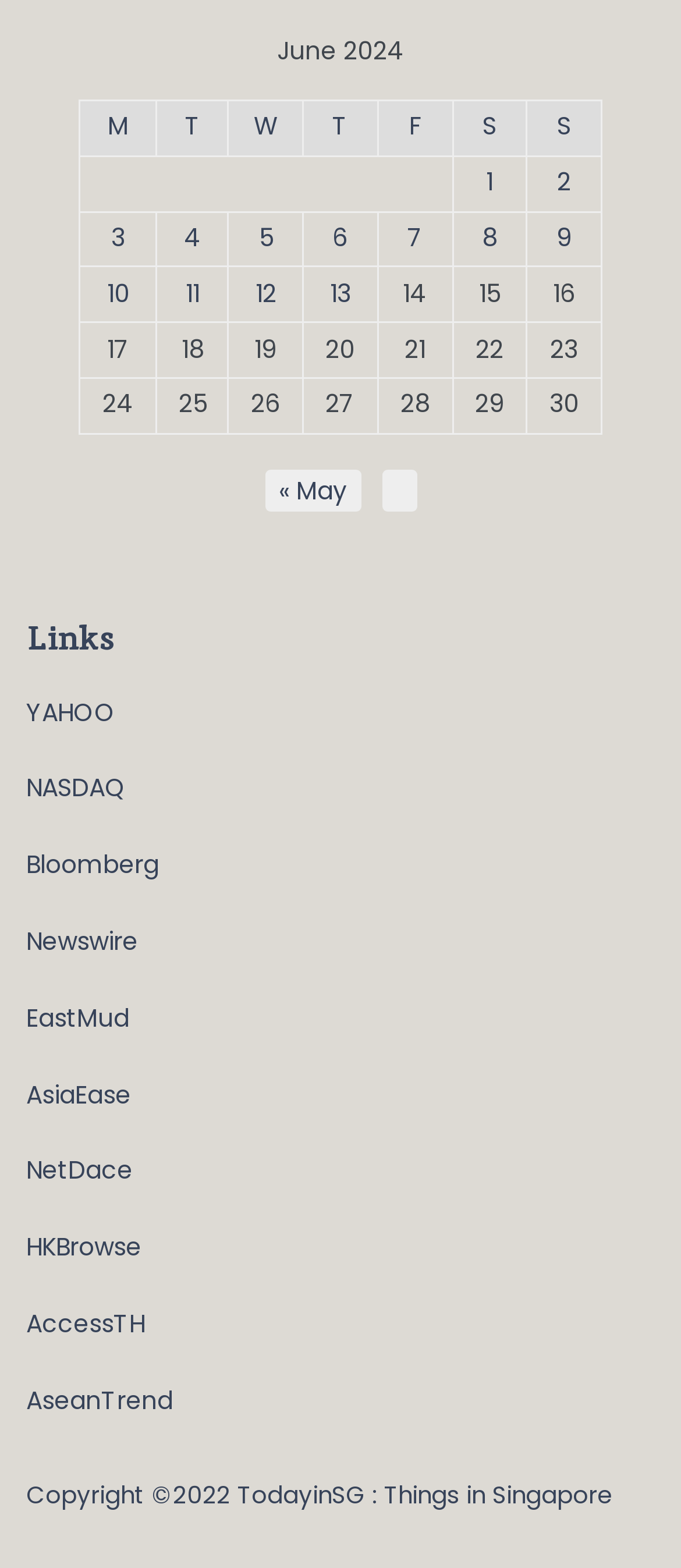Determine the bounding box for the described UI element: "6".

[0.488, 0.139, 0.511, 0.166]